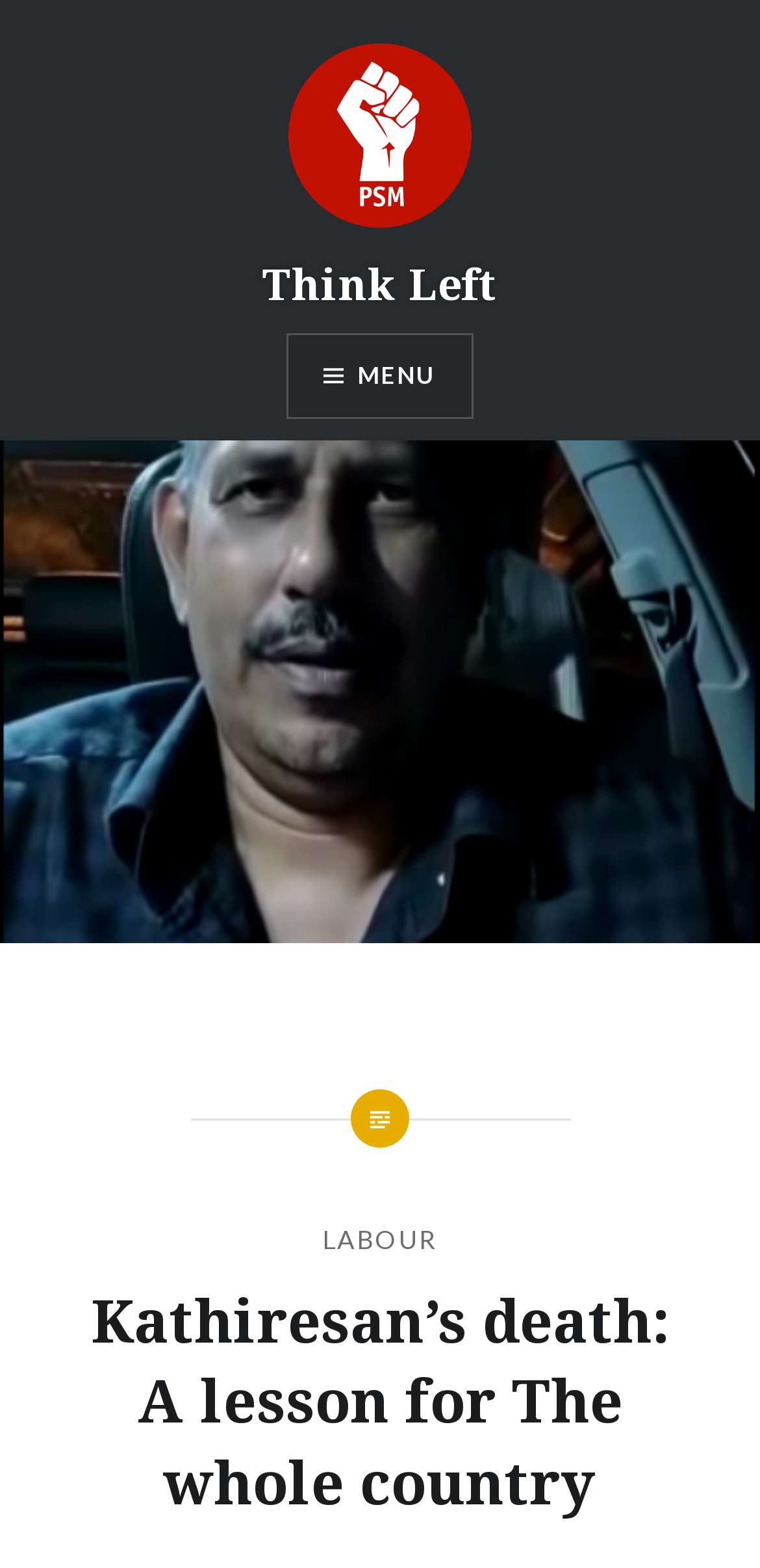Using the information in the image, could you please answer the following question in detail:
What is the menu item on the top right corner?

The menu item on the top right corner is a button with the icon '' and the text 'MENU', which is not expanded by default and controls the primary menu.